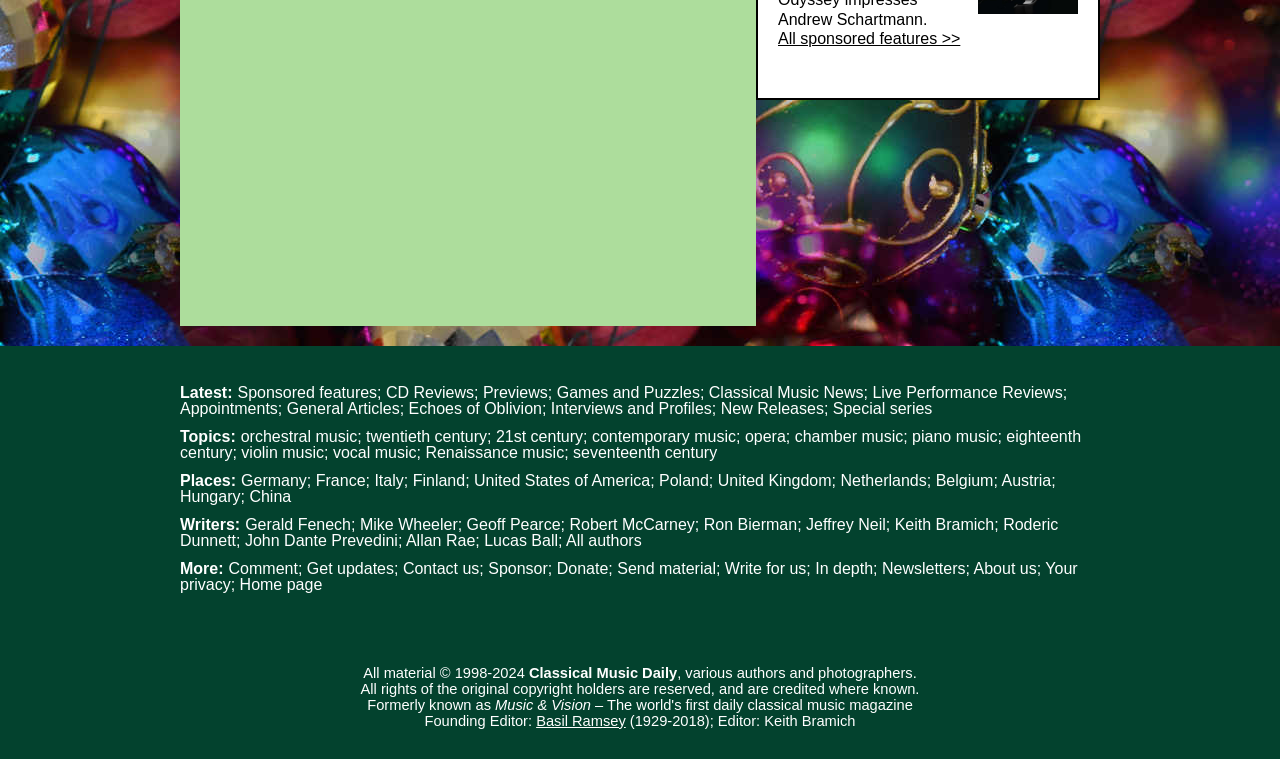Please find the bounding box for the following UI element description. Provide the coordinates in (top-left x, top-left y, bottom-right x, bottom-right y) format, with values between 0 and 1: Contact Us

None